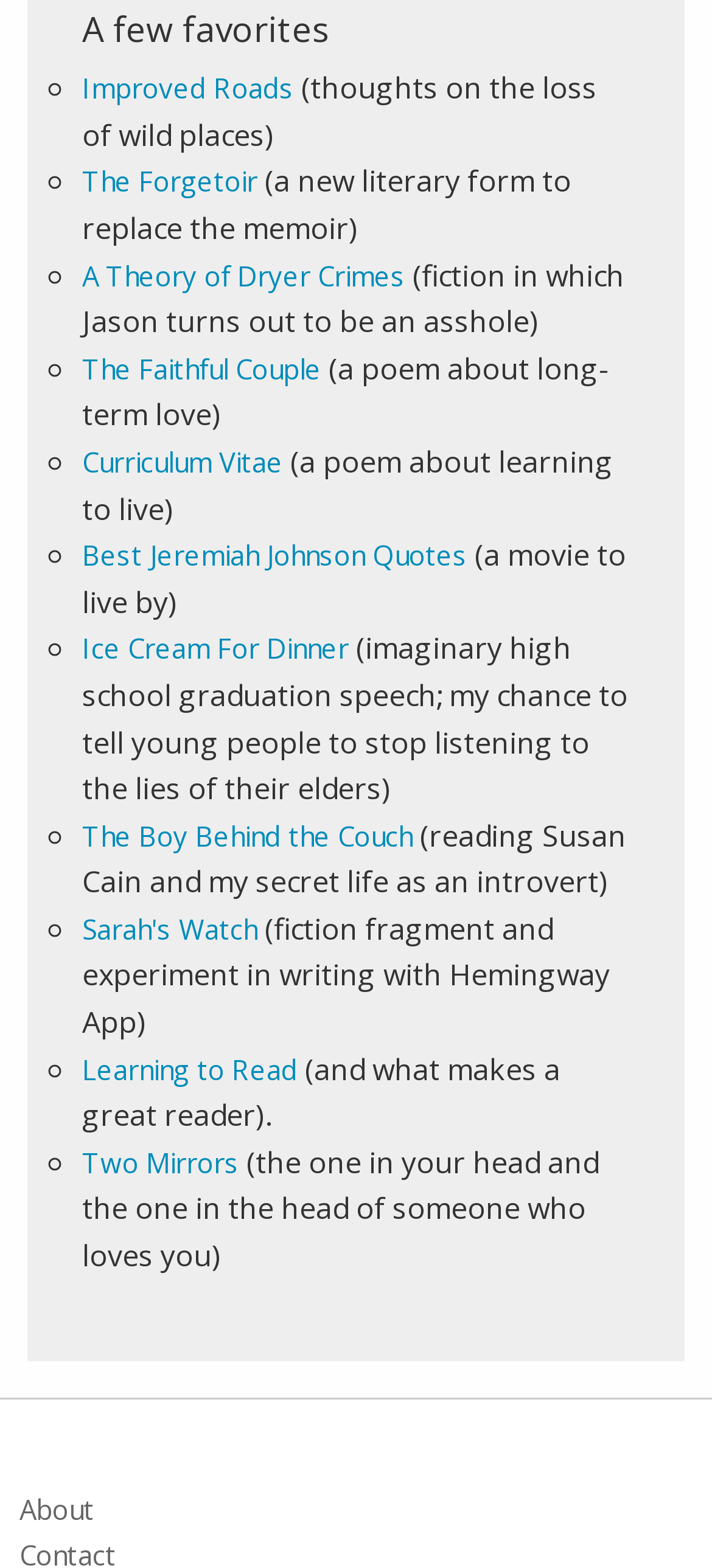Determine the bounding box coordinates of the element's region needed to click to follow the instruction: "View Family tree data". Provide these coordinates as four float numbers between 0 and 1, formatted as [left, top, right, bottom].

None